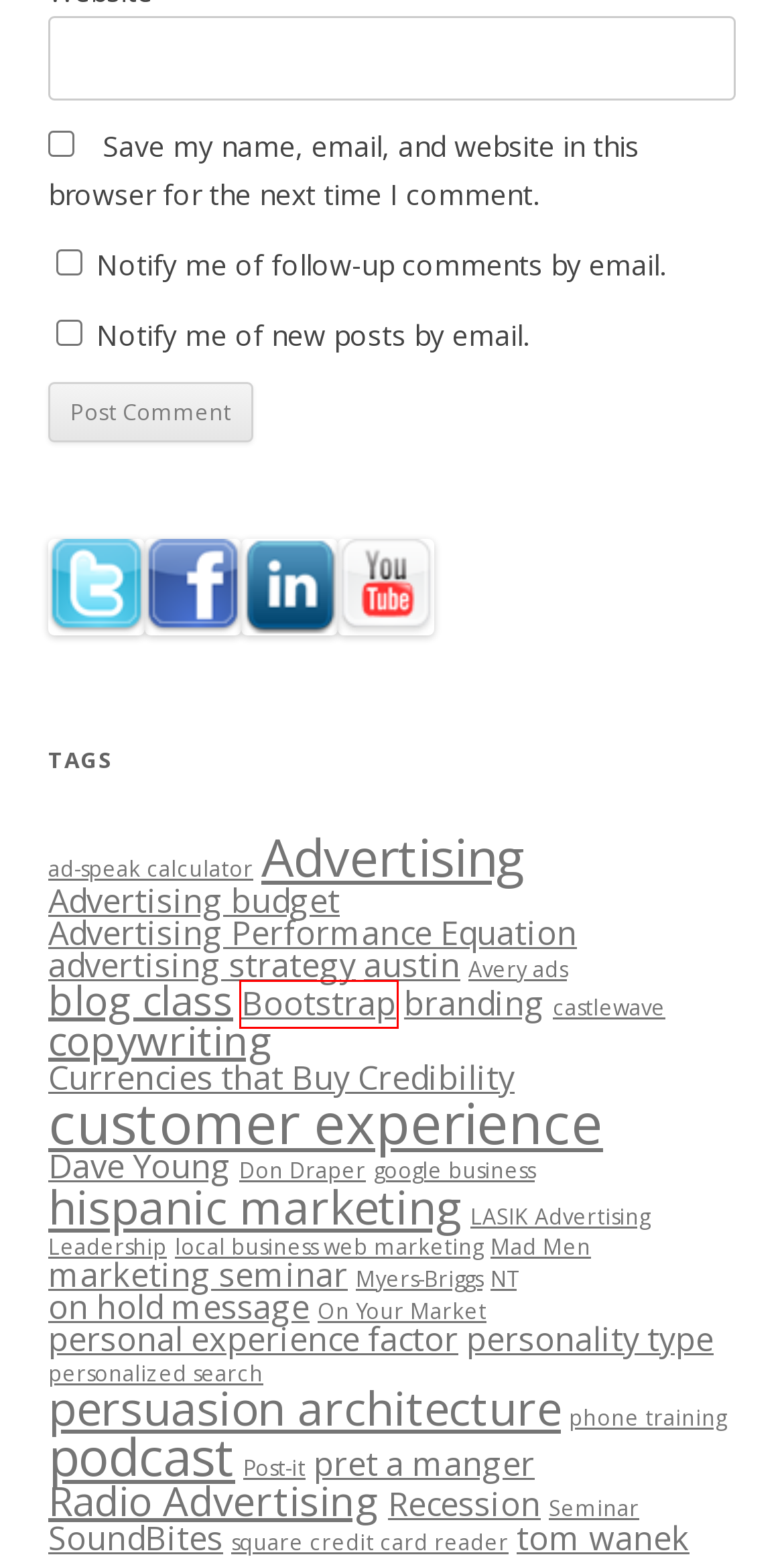You are given a screenshot of a webpage with a red rectangle bounding box around a UI element. Select the webpage description that best matches the new webpage after clicking the element in the bounding box. Here are the candidates:
A. Dave Young | BrandingBlog by Dave Young
B. Bootstrap | BrandingBlog by Dave Young
C. ad-speak calculator | BrandingBlog by Dave Young
D. LASIK Advertising | BrandingBlog by Dave Young
E. marketing seminar | BrandingBlog by Dave Young
F. branding | BrandingBlog by Dave Young
G. hispanic marketing | BrandingBlog by Dave Young
H. Myers-Briggs | BrandingBlog by Dave Young

B